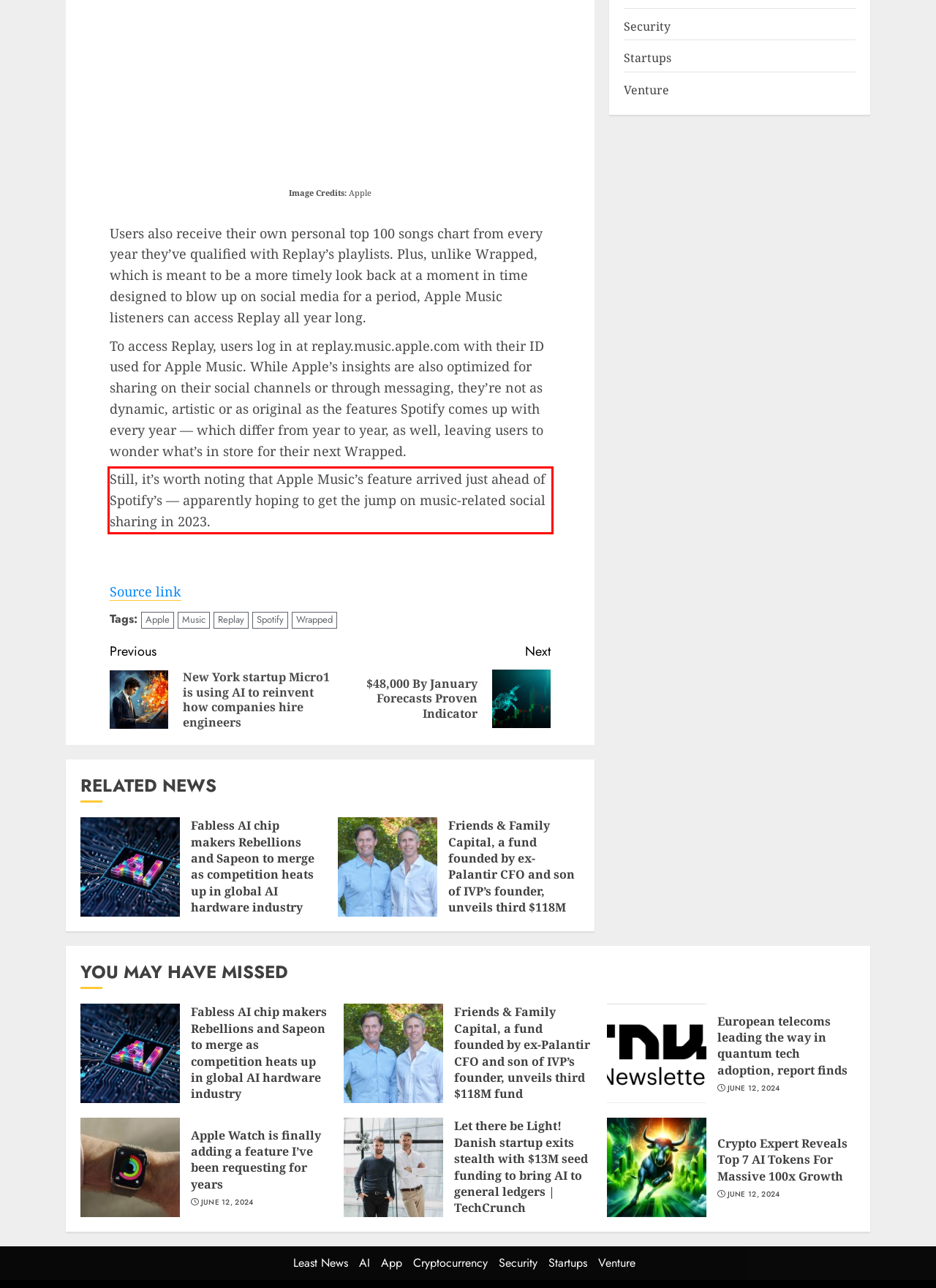Identify the text inside the red bounding box on the provided webpage screenshot by performing OCR.

Still, it’s worth noting that Apple Music’s feature arrived just ahead of Spotify’s — apparently hoping to get the jump on music-related social sharing in 2023.